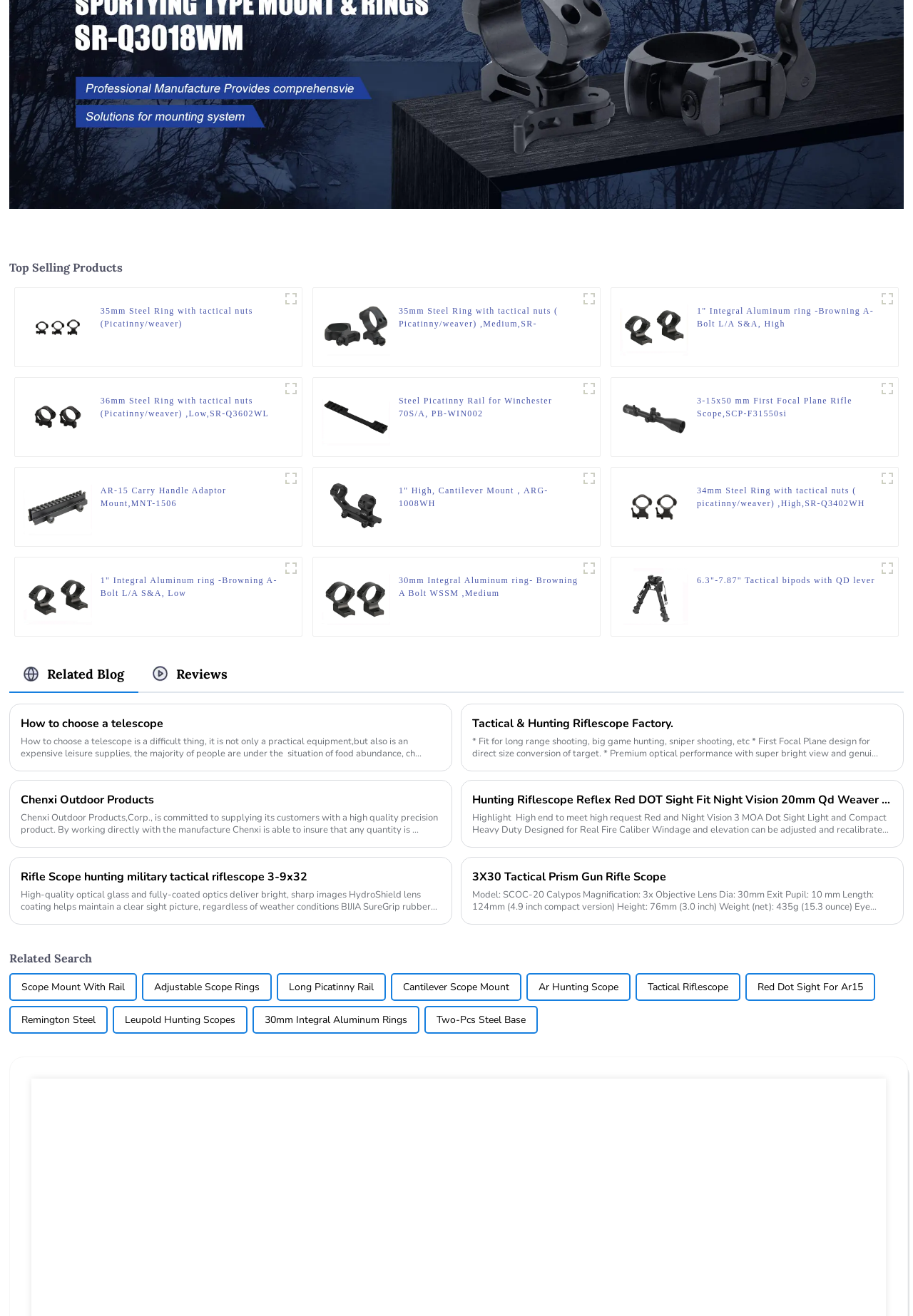Please locate the UI element described by "Red Dot Sight For Ar15" and provide its bounding box coordinates.

[0.83, 0.741, 0.945, 0.76]